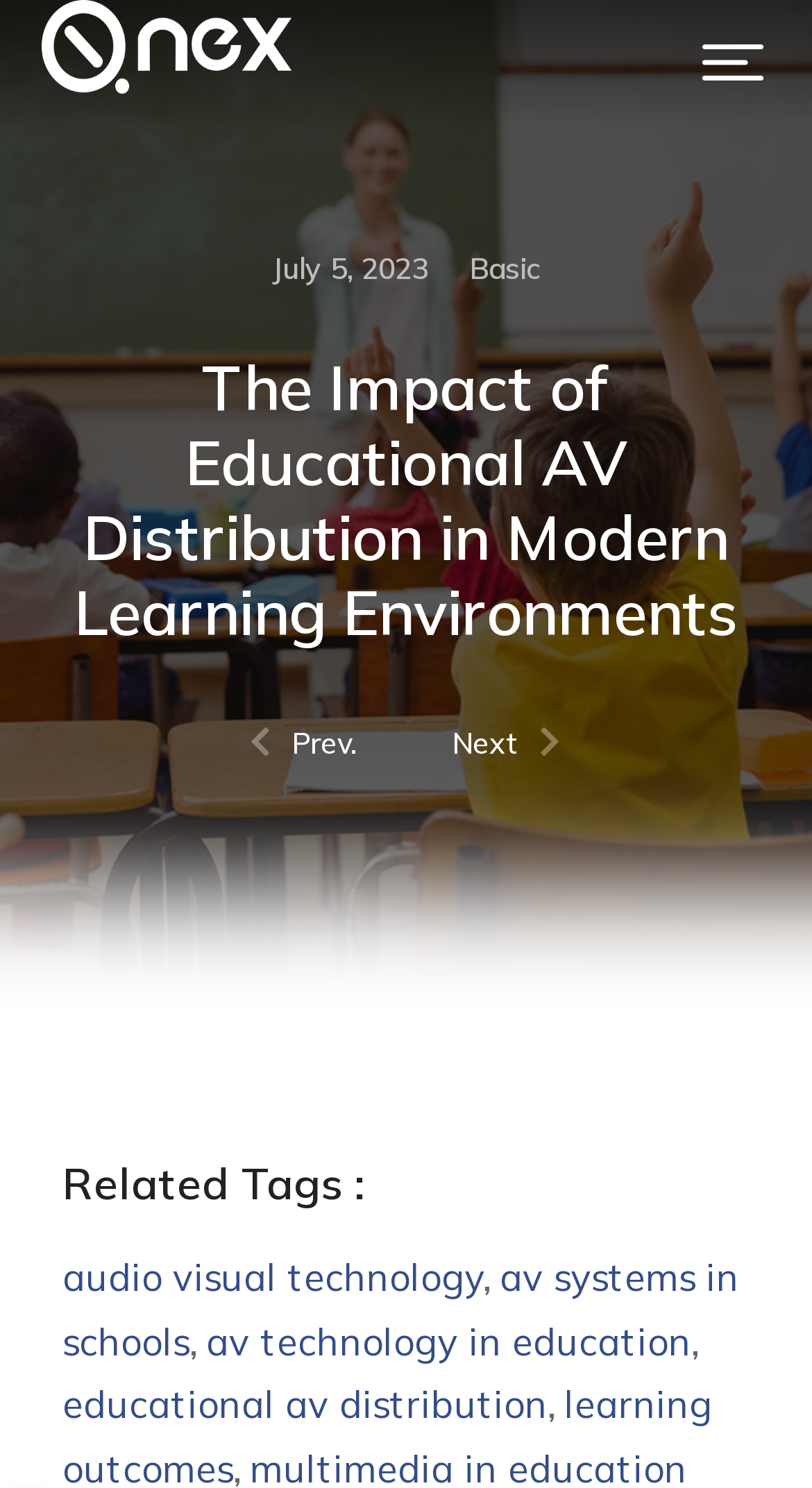Using the provided element description "aria-label="Menu Toggle"", determine the bounding box coordinates of the UI element.

[0.856, 0.0, 0.949, 0.084]